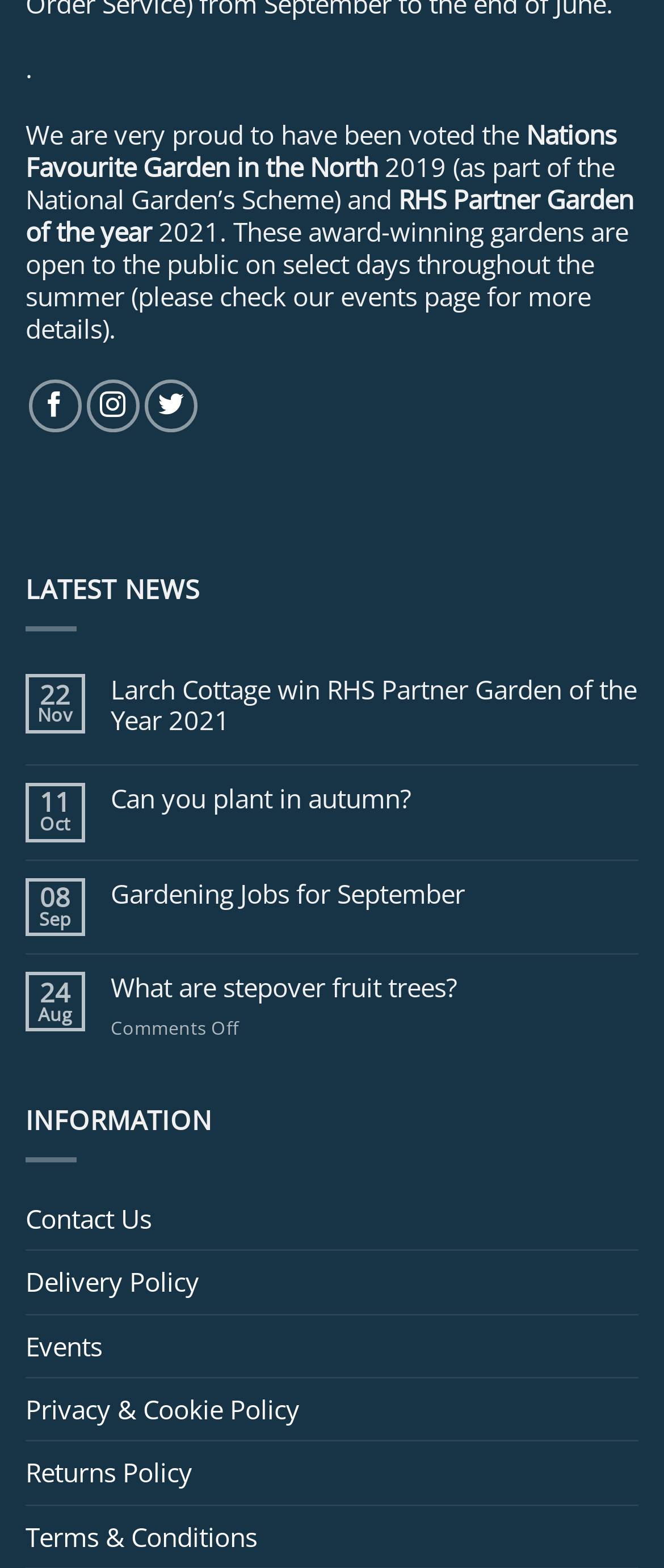Please identify the bounding box coordinates of the element I need to click to follow this instruction: "Contact Us".

[0.038, 0.758, 0.228, 0.797]